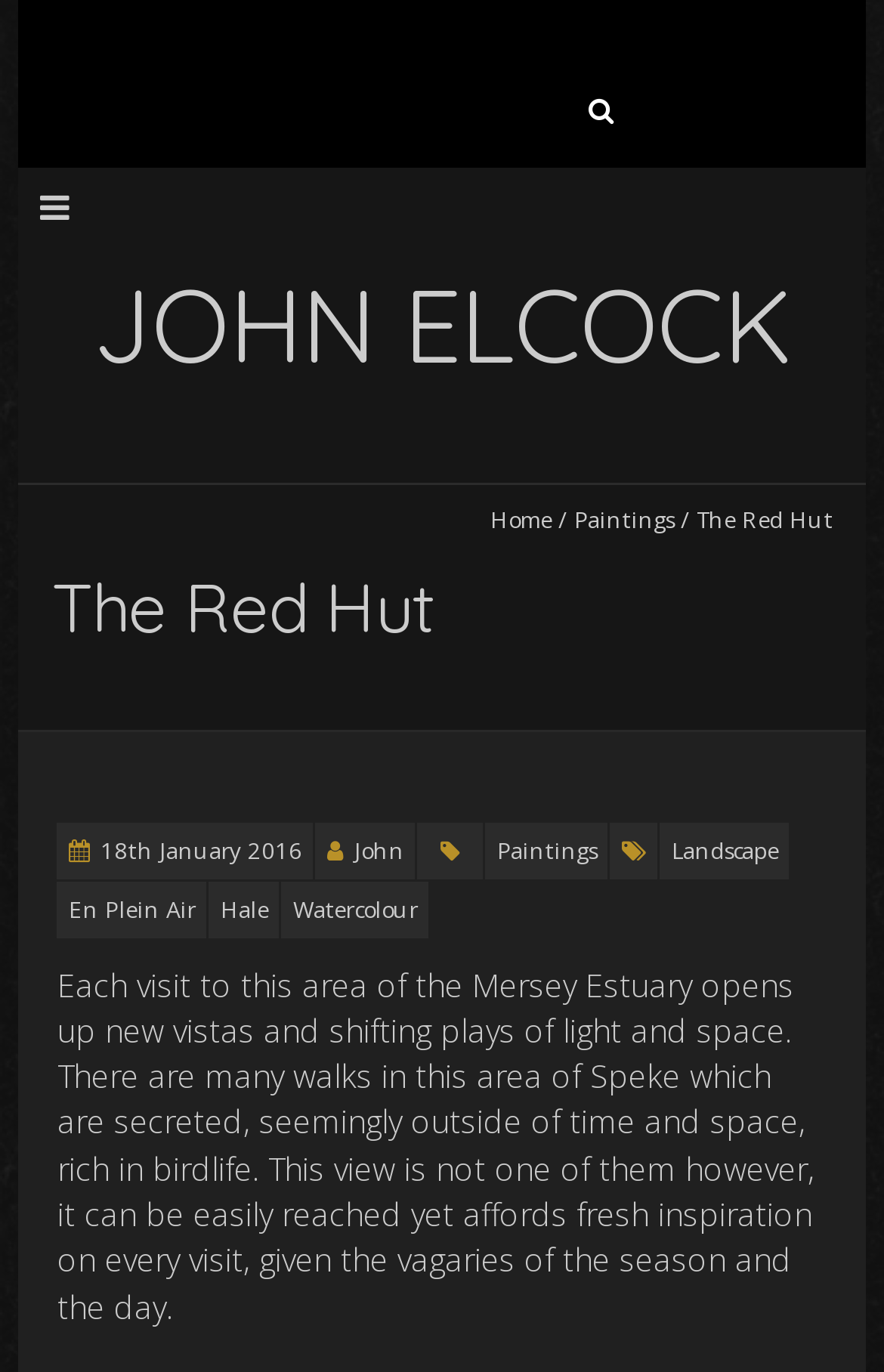What is the name of the artist?
Please answer using one word or phrase, based on the screenshot.

John Elcock